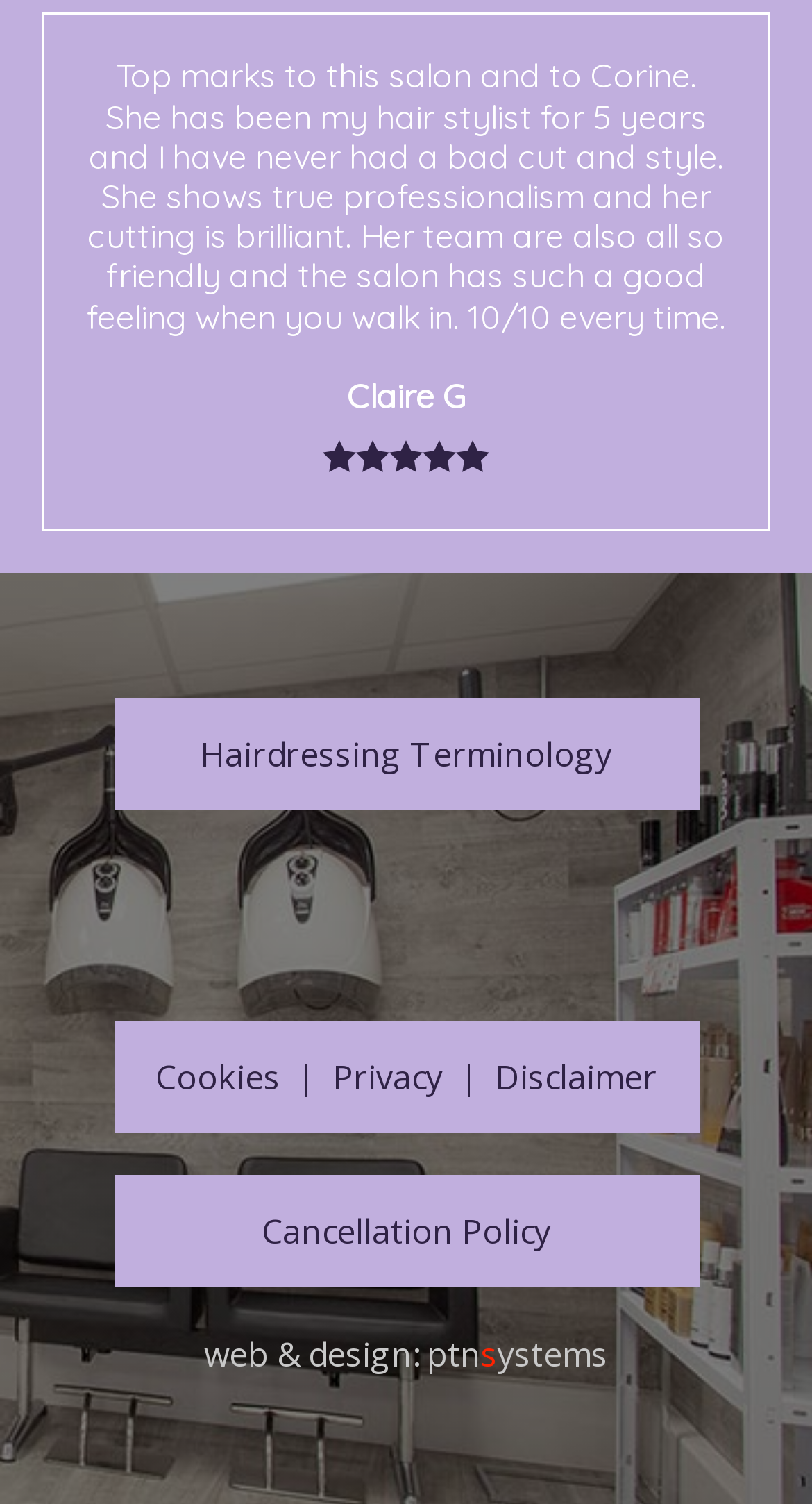Who wrote the review?
Based on the screenshot, provide a one-word or short-phrase response.

Claire G